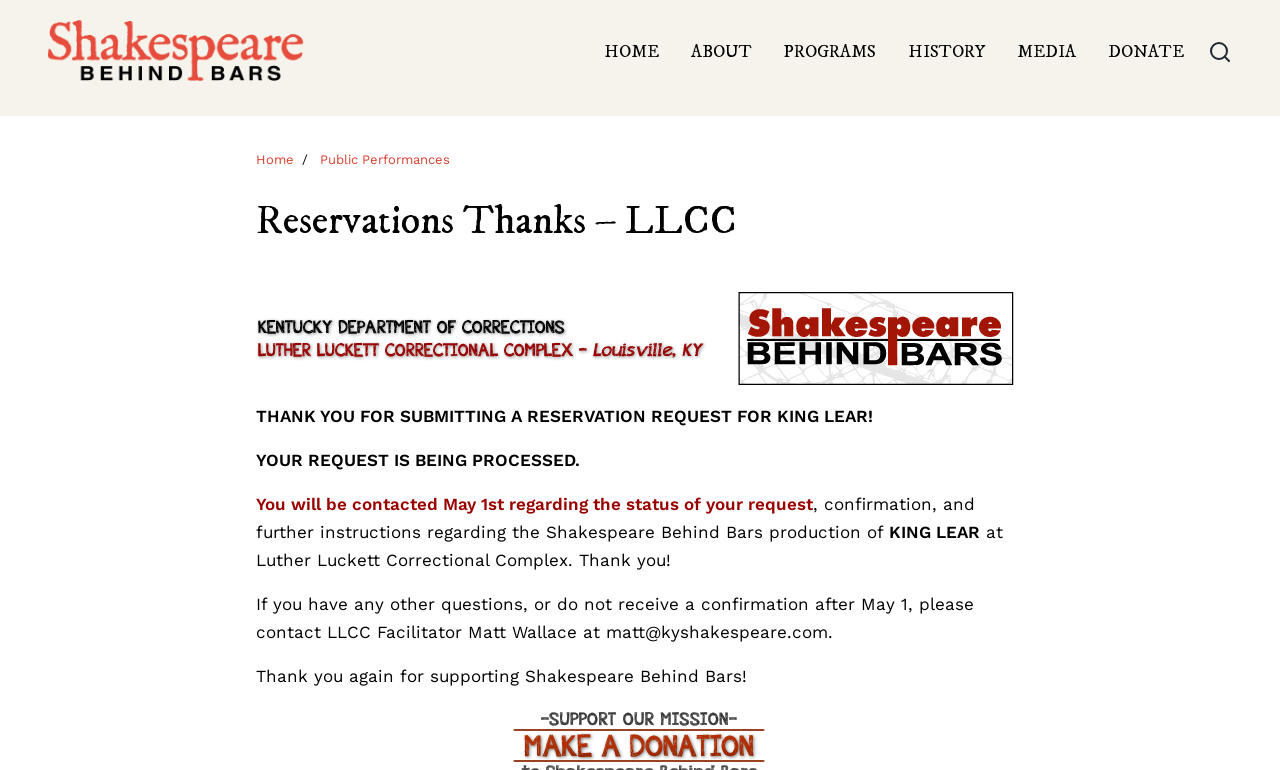Please mark the bounding box coordinates of the area that should be clicked to carry out the instruction: "go to home page".

[0.472, 0.054, 0.515, 0.082]